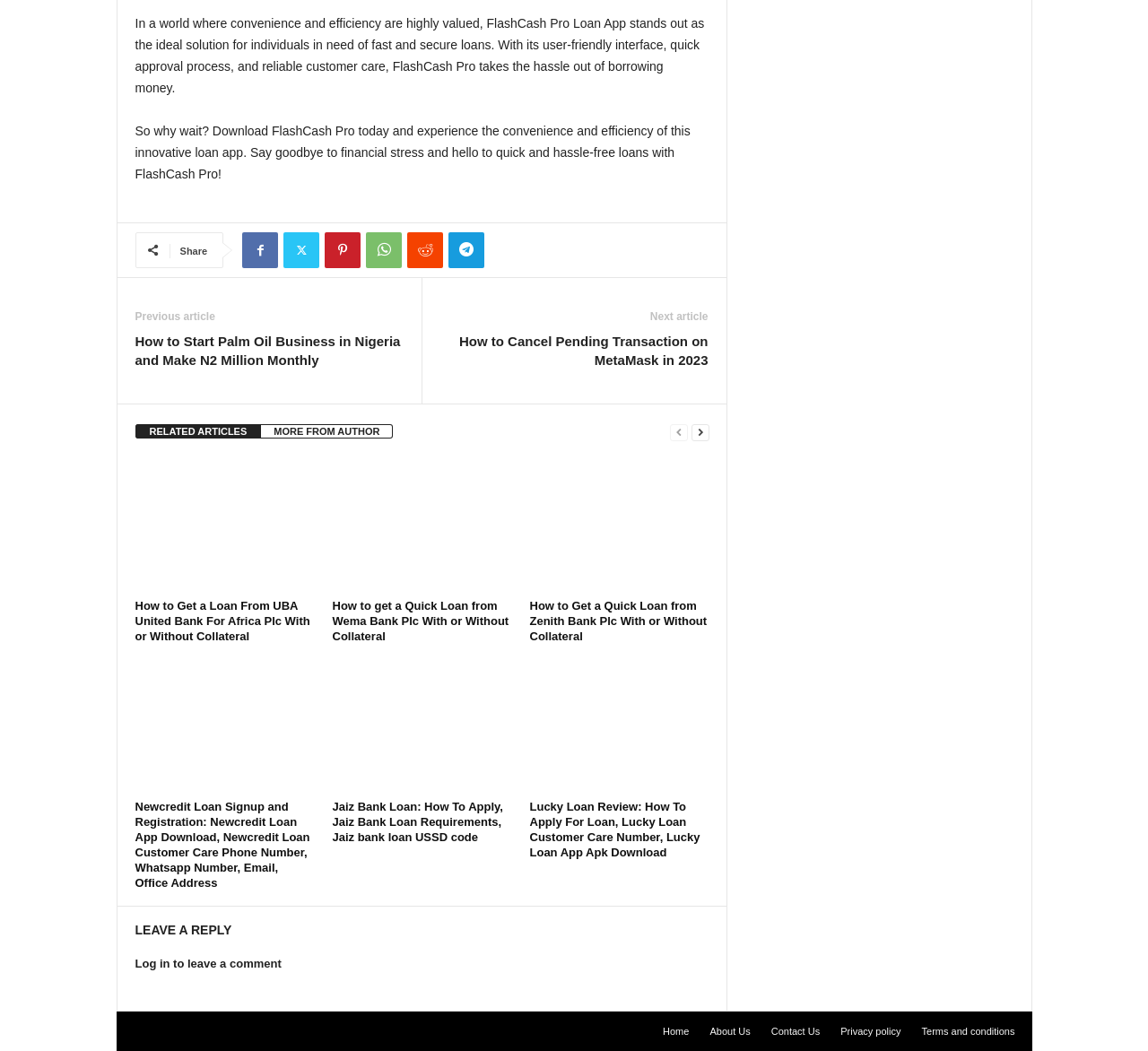Please identify the bounding box coordinates of the element I should click to complete this instruction: 'Read previous article'. The coordinates should be given as four float numbers between 0 and 1, like this: [left, top, right, bottom].

[0.118, 0.295, 0.187, 0.307]